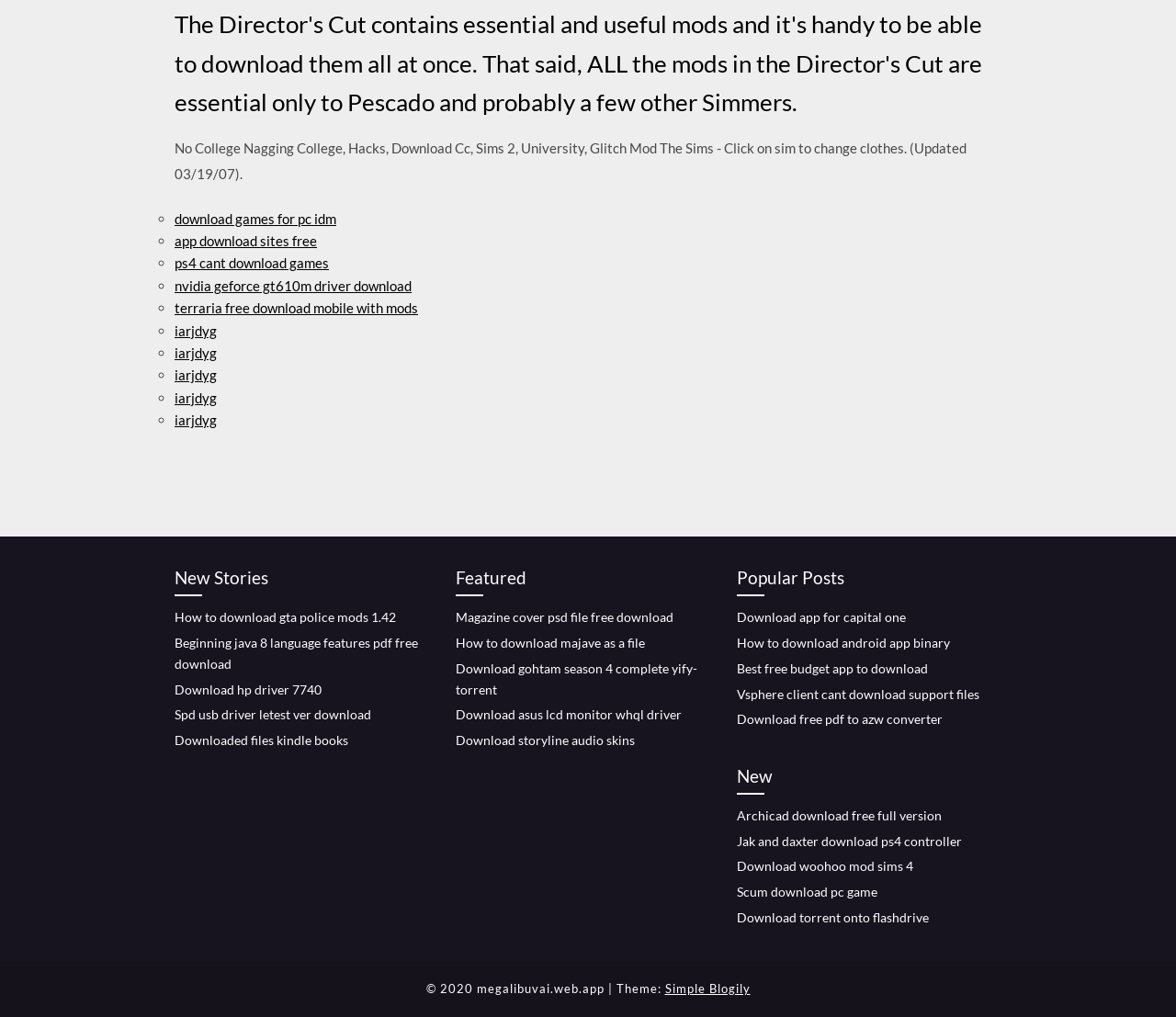Indicate the bounding box coordinates of the element that must be clicked to execute the instruction: "Click on 'download games for pc idm'". The coordinates should be given as four float numbers between 0 and 1, i.e., [left, top, right, bottom].

[0.148, 0.207, 0.286, 0.223]